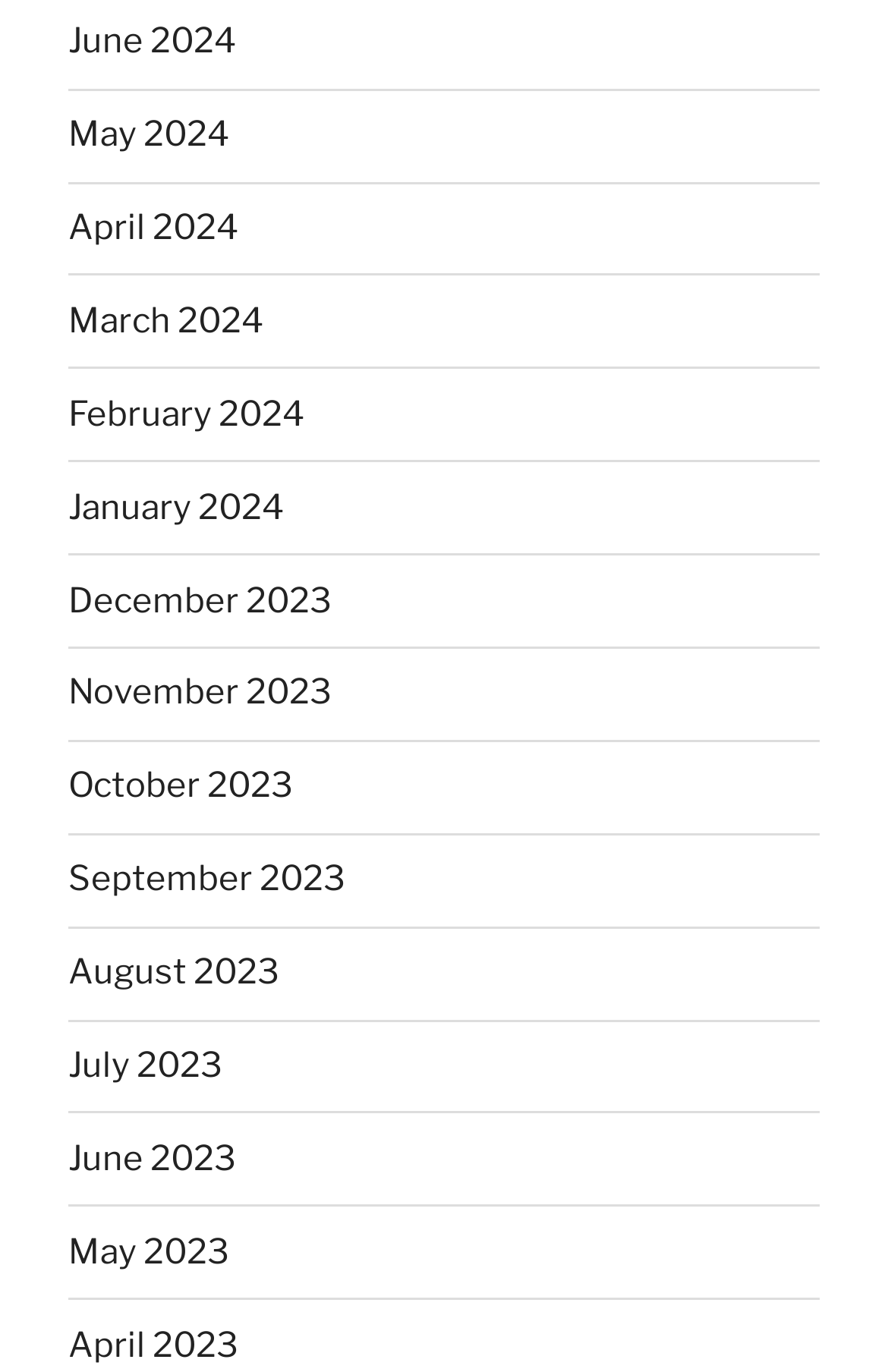Please specify the bounding box coordinates of the area that should be clicked to accomplish the following instruction: "View June 2024". The coordinates should consist of four float numbers between 0 and 1, i.e., [left, top, right, bottom].

[0.077, 0.015, 0.267, 0.045]